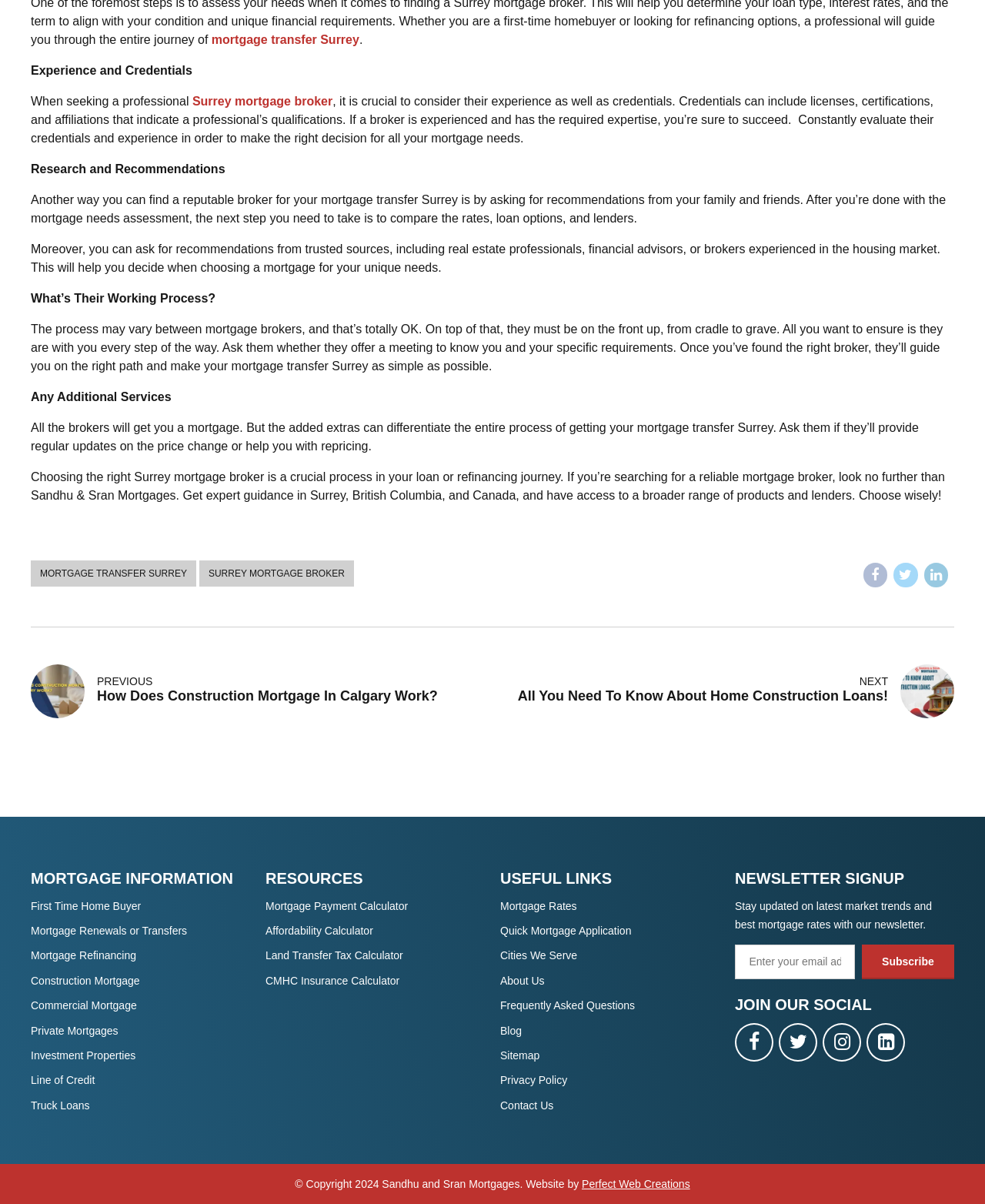Extract the bounding box coordinates for the HTML element that matches this description: "value="Subscribe"". The coordinates should be four float numbers between 0 and 1, i.e., [left, top, right, bottom].

[0.875, 0.784, 0.969, 0.813]